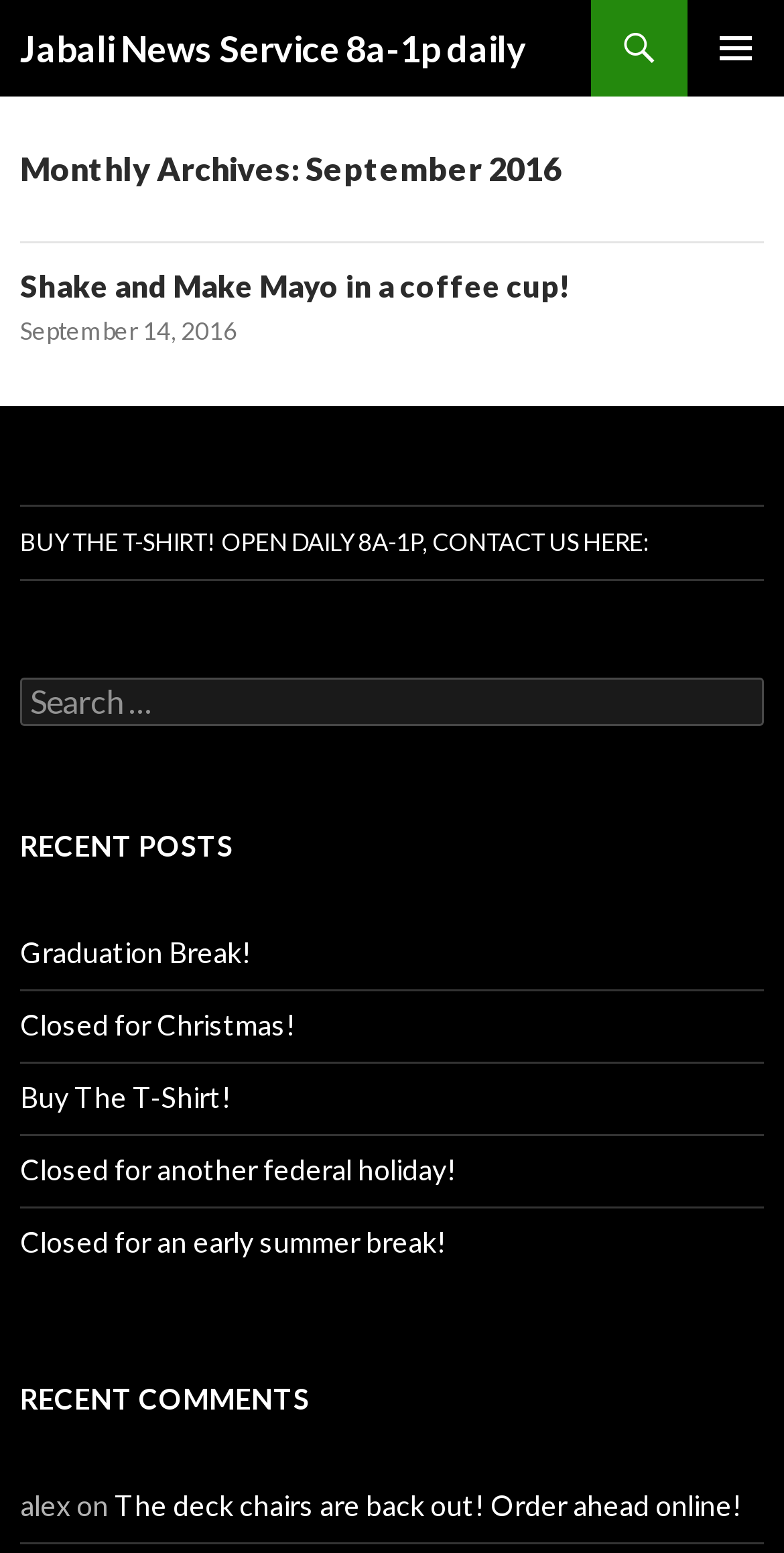Using the given element description, provide the bounding box coordinates (top-left x, top-left y, bottom-right x, bottom-right y) for the corresponding UI element in the screenshot: Closed for Christmas!

[0.026, 0.649, 0.377, 0.671]